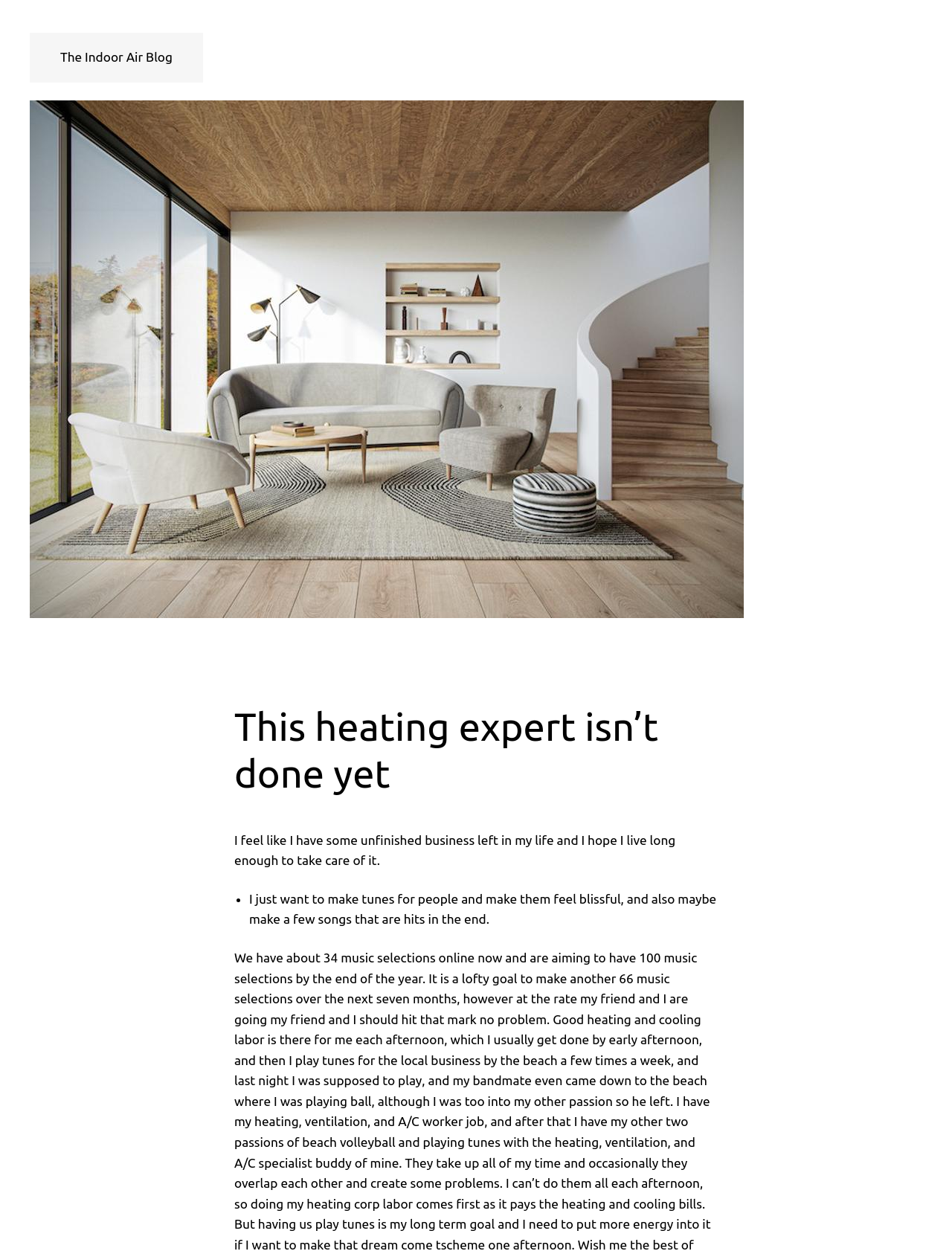Using the provided element description: "Poems", identify the bounding box coordinates. The coordinates should be four floats between 0 and 1 in the order [left, top, right, bottom].

None